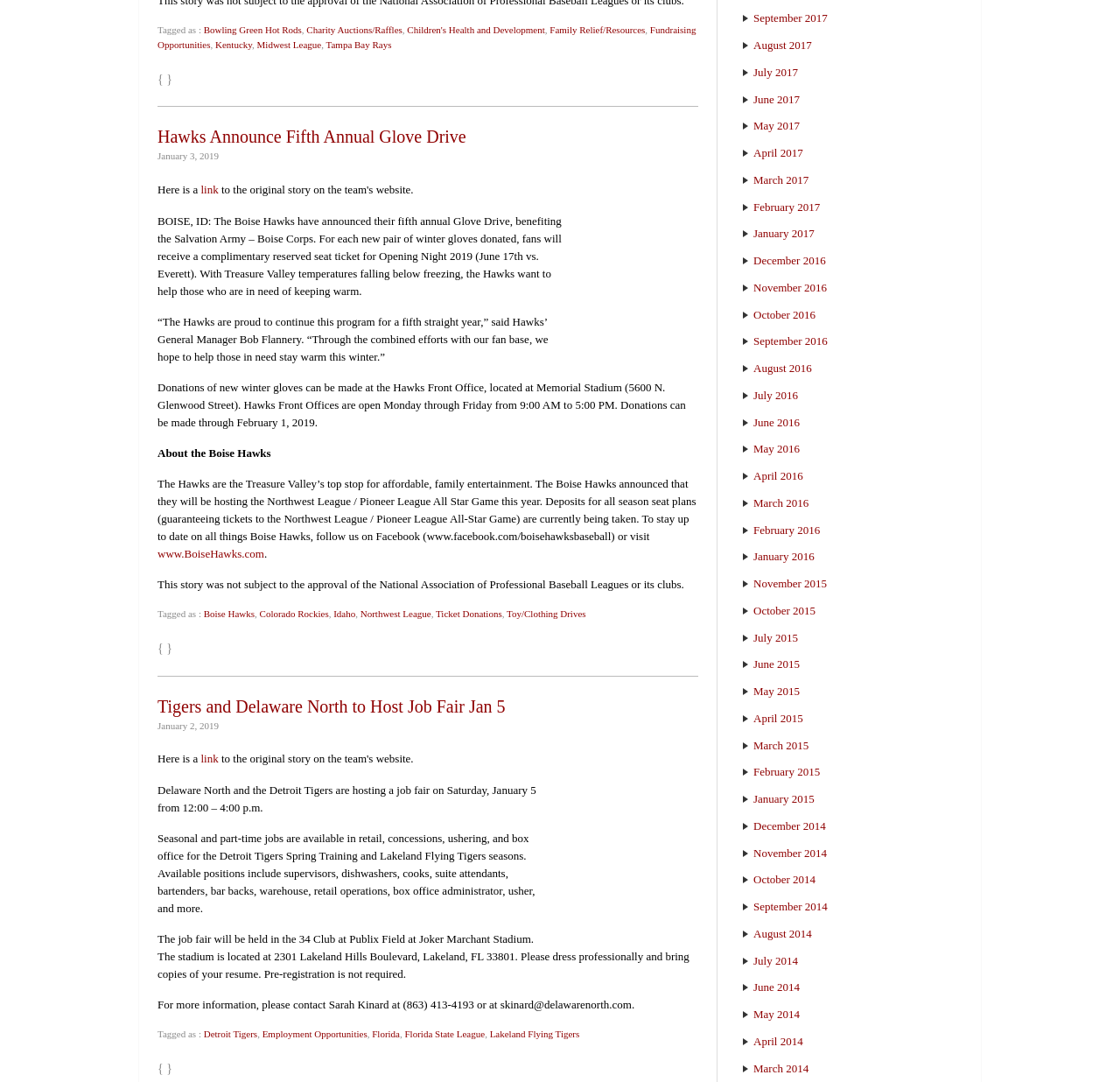What is the purpose of the Glove Drive mentioned in the first article?
Carefully analyze the image and provide a thorough answer to the question.

The first article mentions that the Boise Hawks are hosting their fifth annual Glove Drive, which aims to help those in need stay warm during the winter. For each new pair of winter gloves donated, fans will receive a complimentary reserved seat ticket for Opening Night 2019.